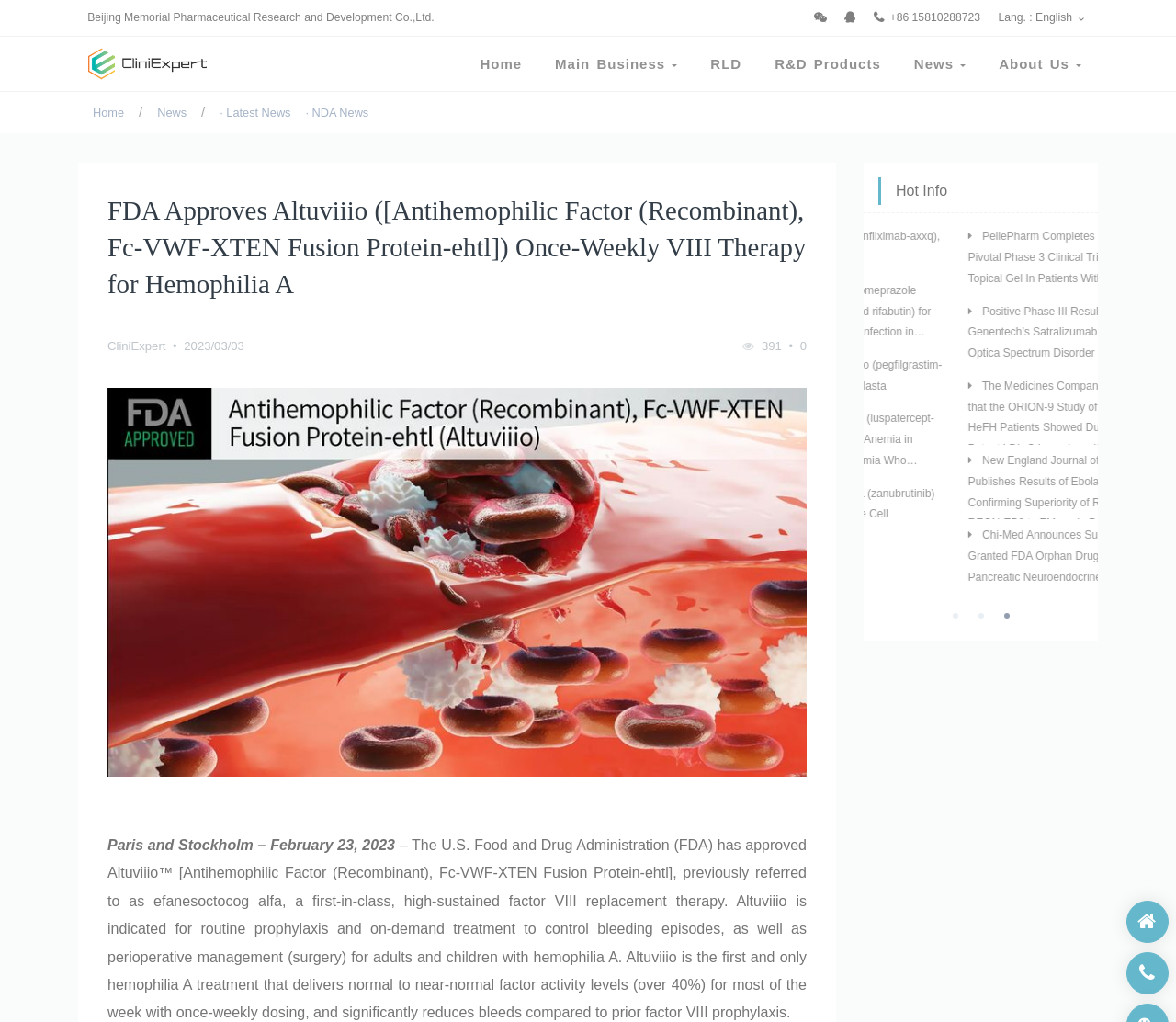Locate the coordinates of the bounding box for the clickable region that fulfills this instruction: "Read about Altuviiio".

[0.091, 0.561, 0.686, 0.576]